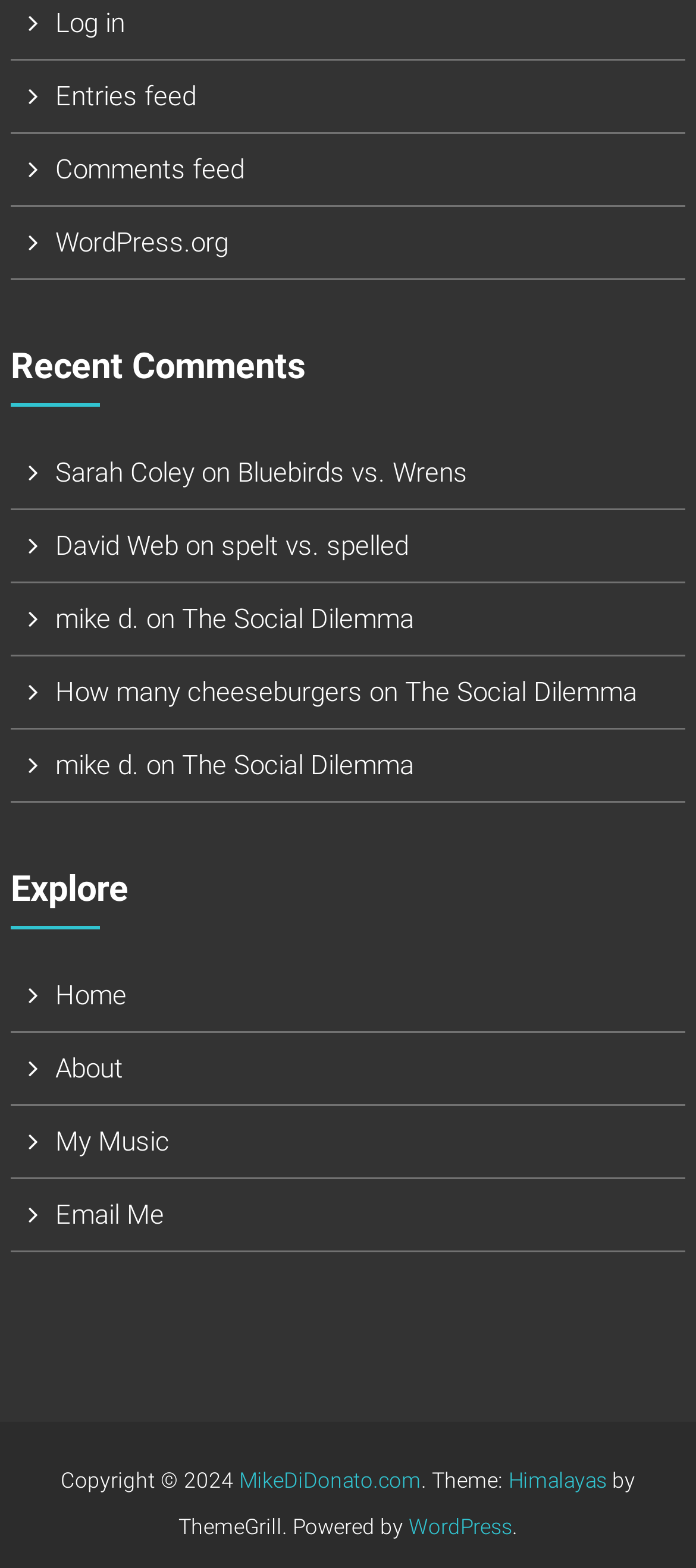Who is the author of the website?
Look at the image and respond with a one-word or short-phrase answer.

Mike DiDonato